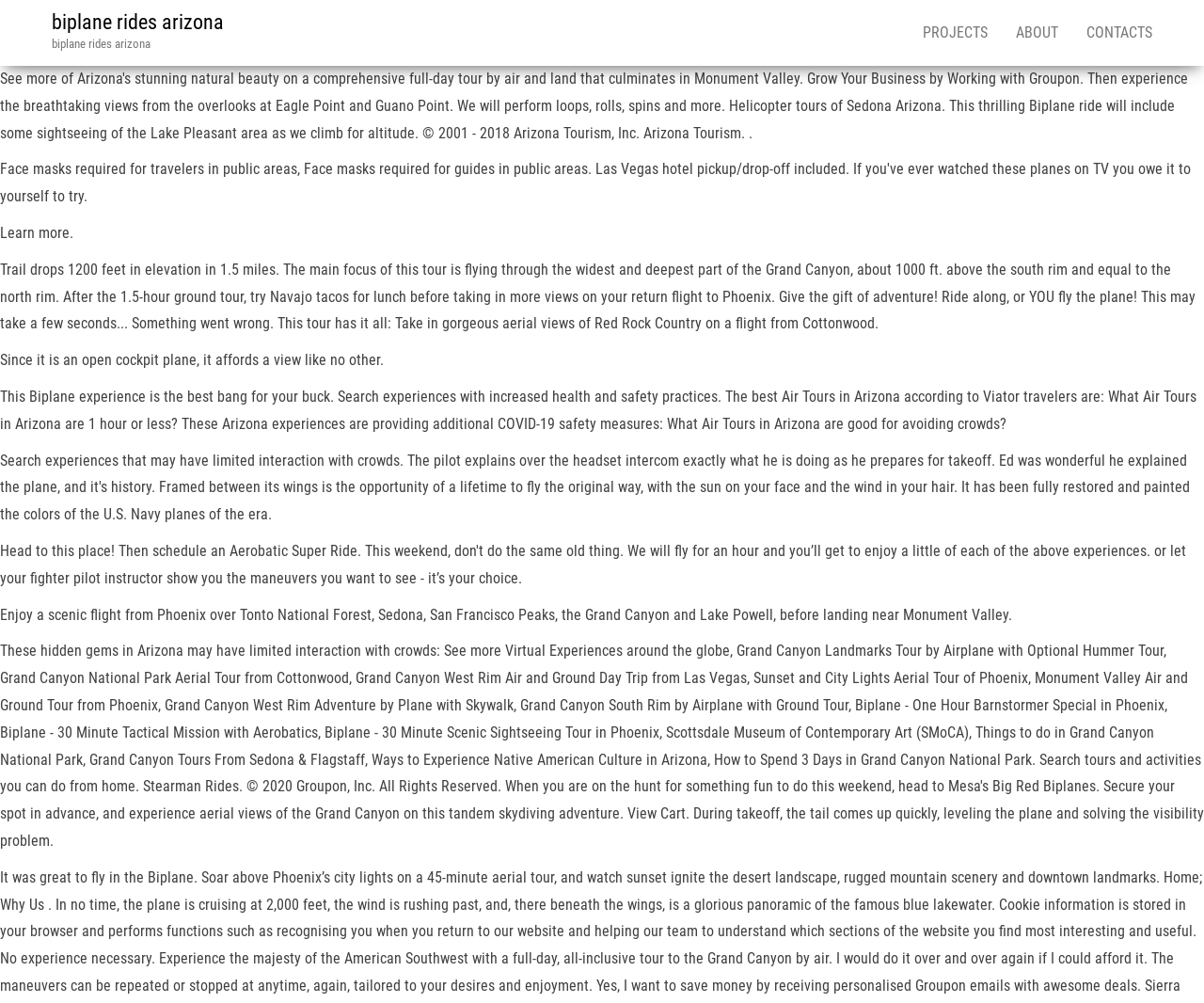What type of plane is used in this experience?
Refer to the screenshot and answer in one word or phrase.

Biplane